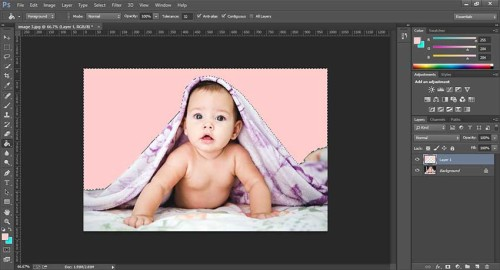Detail every significant feature and component of the image.

In this image, a baby is playfully draped in a soft blanket, set against a solid, light pink background created in Adobe Photoshop. The interface of Photoshop is visible, with various tools and options displayed on the left and right panels. The area around the baby is marked for potential changes, suggesting the process of selecting and modifying the background color. This context reflects the process of changing background colors in Photoshop, where users can use the Paint Bucket Tool to fill the selected area with a new color, enhancing the overall composition of the image. The scene portrays a cute moment, highlighting both the subject and the editing capabilities of the software.